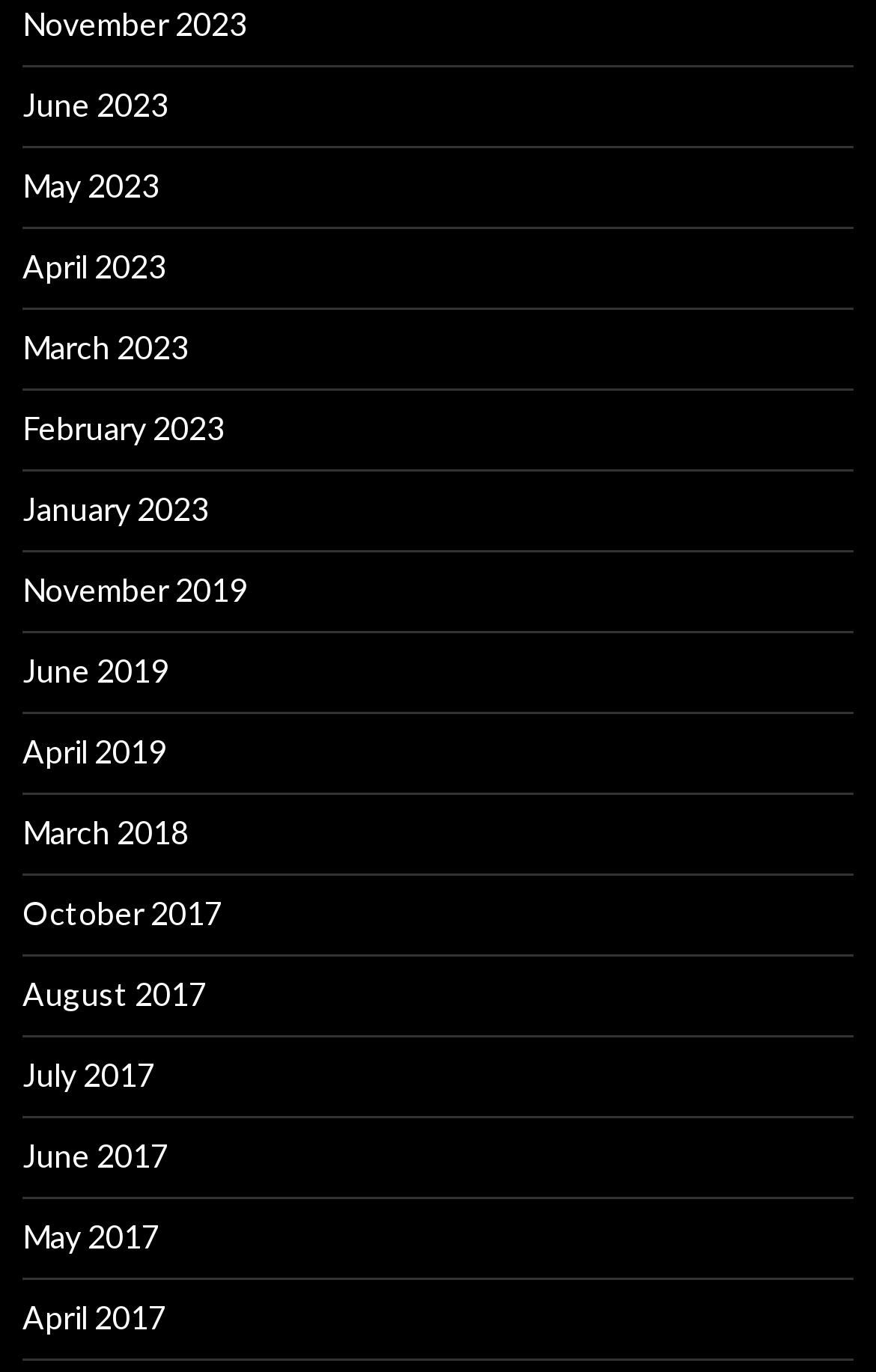Please answer the following question using a single word or phrase: 
What is the most recent month listed?

November 2023